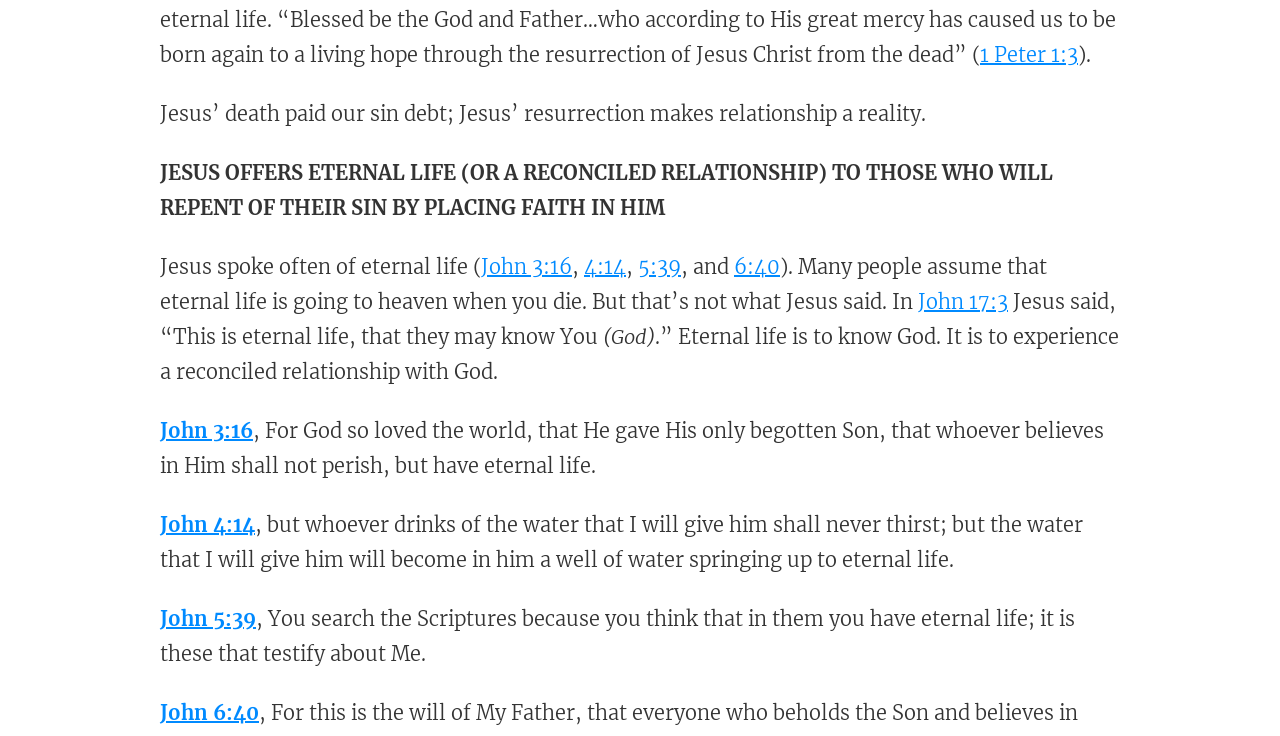Pinpoint the bounding box coordinates of the area that must be clicked to complete this instruction: "Learn about 'John 4:14'".

[0.125, 0.696, 0.199, 0.73]